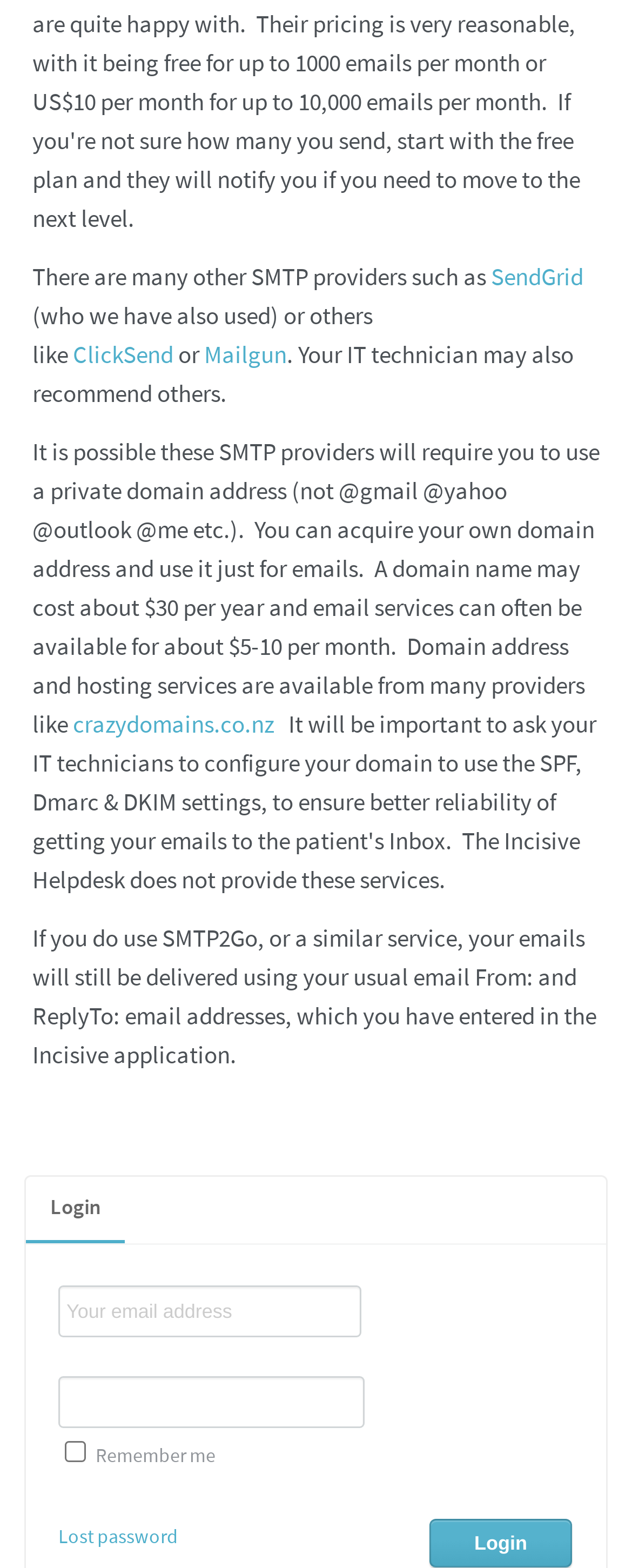Please determine the bounding box coordinates of the element to click in order to execute the following instruction: "Click Login". The coordinates should be four float numbers between 0 and 1, specified as [left, top, right, bottom].

[0.679, 0.968, 0.905, 0.999]